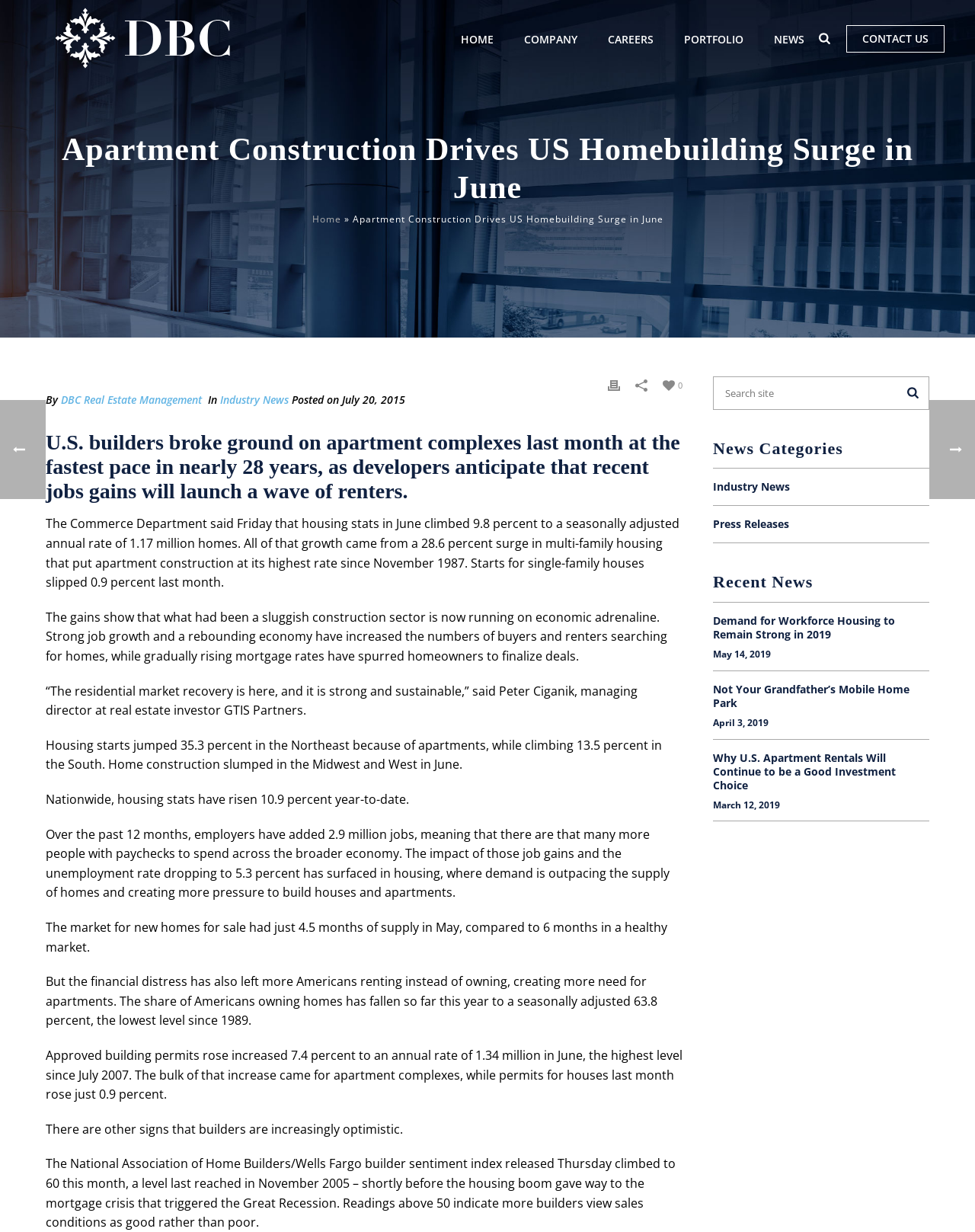Using the format (top-left x, top-left y, bottom-right x, bottom-right y), provide the bounding box coordinates for the described UI element. All values should be floating point numbers between 0 and 1: SSH Hostkey/Fingerprint

None